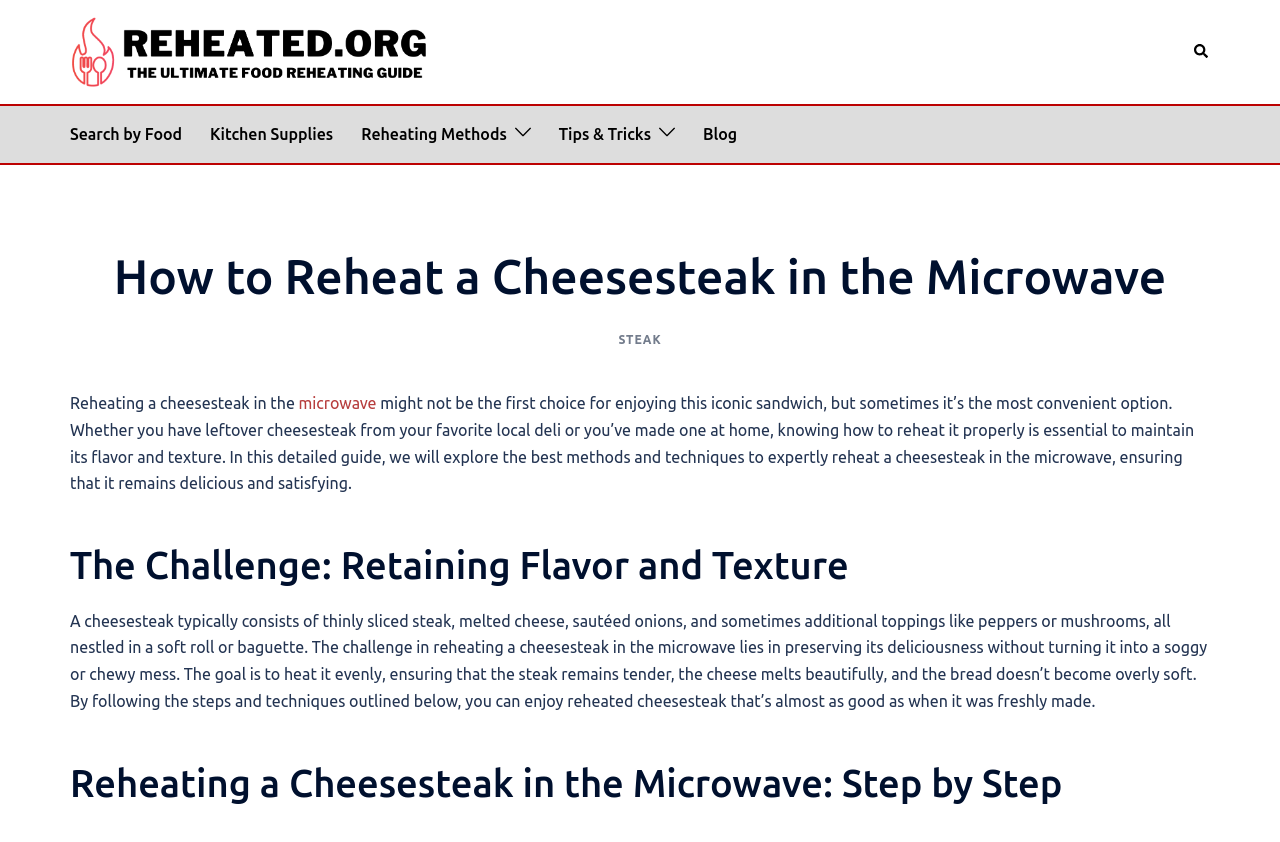Identify the bounding box coordinates necessary to click and complete the given instruction: "Go to the 'Kitchen Supplies' page".

[0.164, 0.144, 0.26, 0.176]